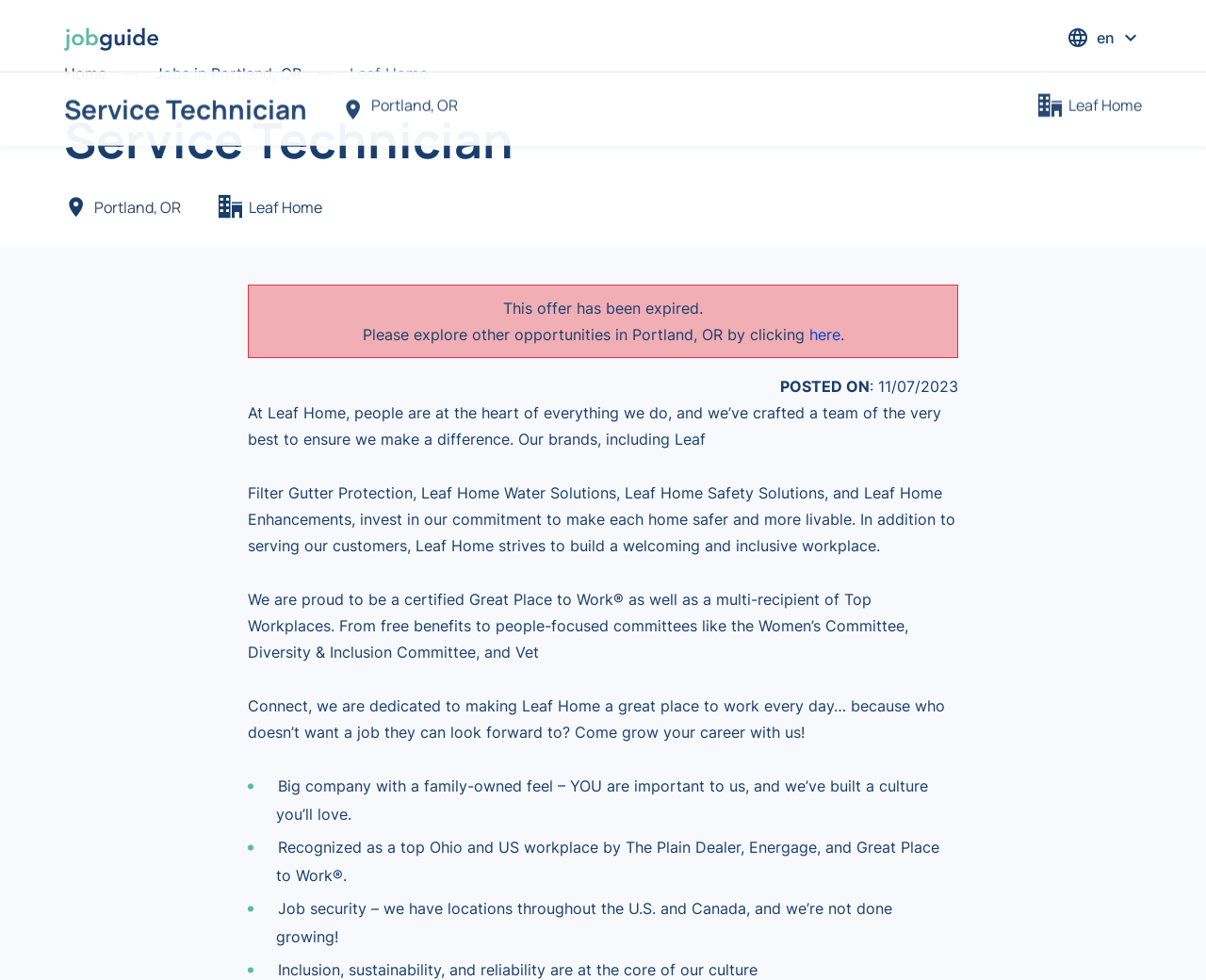What is the job title of this job posting?
Give a one-word or short-phrase answer derived from the screenshot.

Service Technician